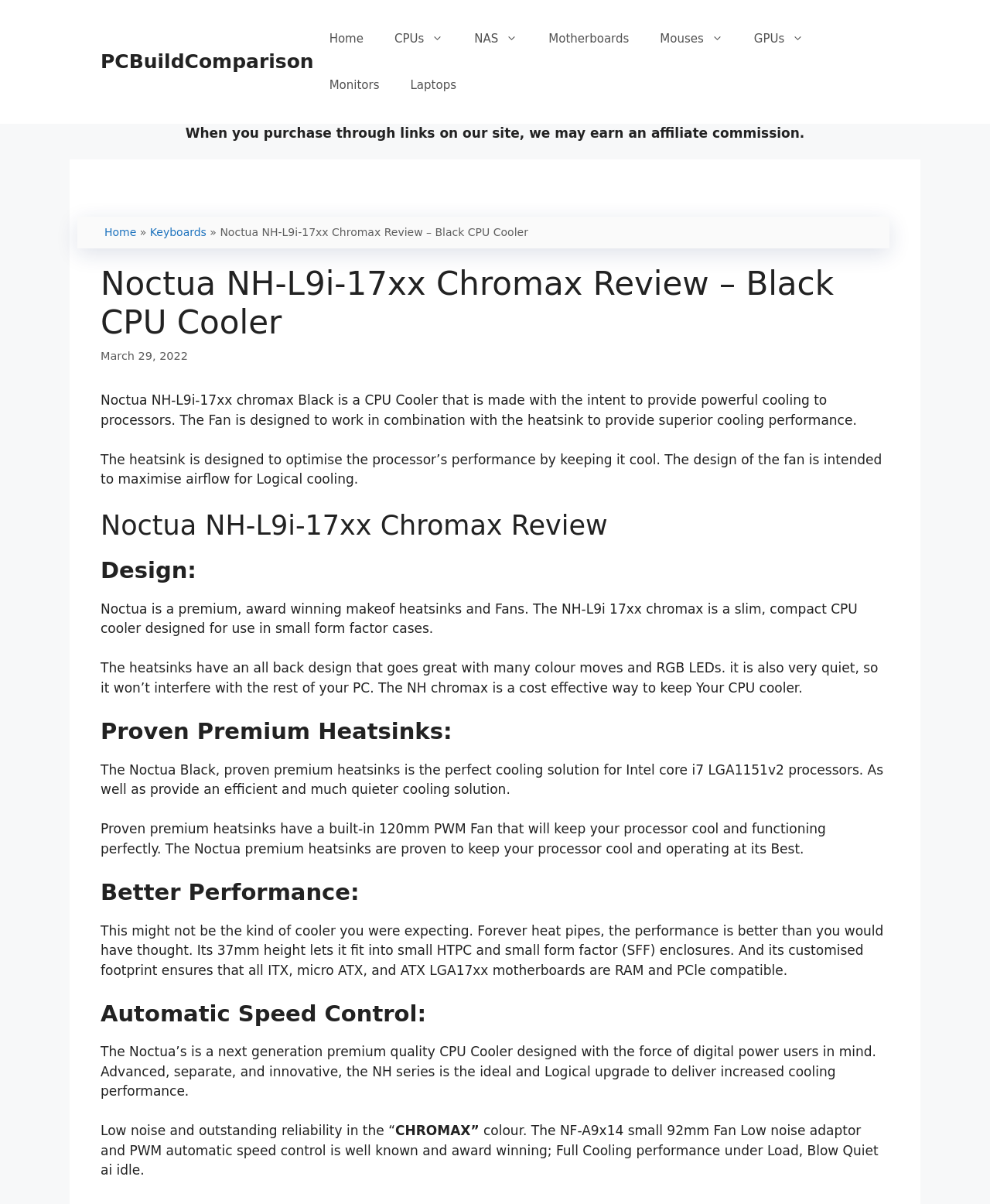Identify the bounding box coordinates of the clickable section necessary to follow the following instruction: "Click on the 'Home' link". The coordinates should be presented as four float numbers from 0 to 1, i.e., [left, top, right, bottom].

[0.317, 0.013, 0.383, 0.051]